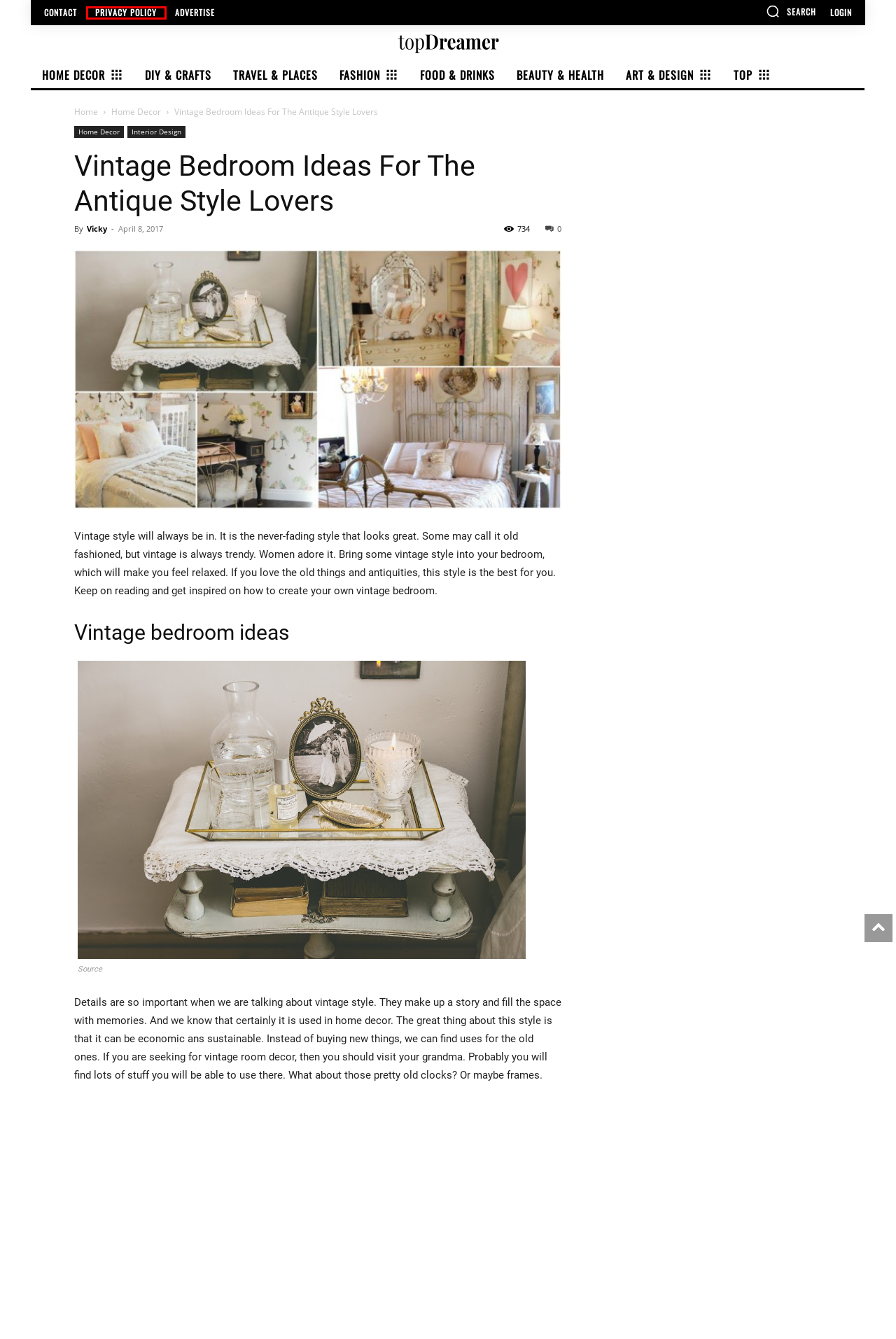After examining the screenshot of a webpage with a red bounding box, choose the most accurate webpage description that corresponds to the new page after clicking the element inside the red box. Here are the candidates:
A. Beauty & Health Archives - Top Dreamer
B. A handmade cottage: A pretty pastel bedside makeover
C. DIY & Crafts Archives - Top Dreamer
D. Food & Drinks Archives - Top Dreamer
E. Contact - Top Dreamer
F. Privacy Policy - Top Dreamer
G. Advertise - Top Dreamer
H. Home - Top Dreamer

F